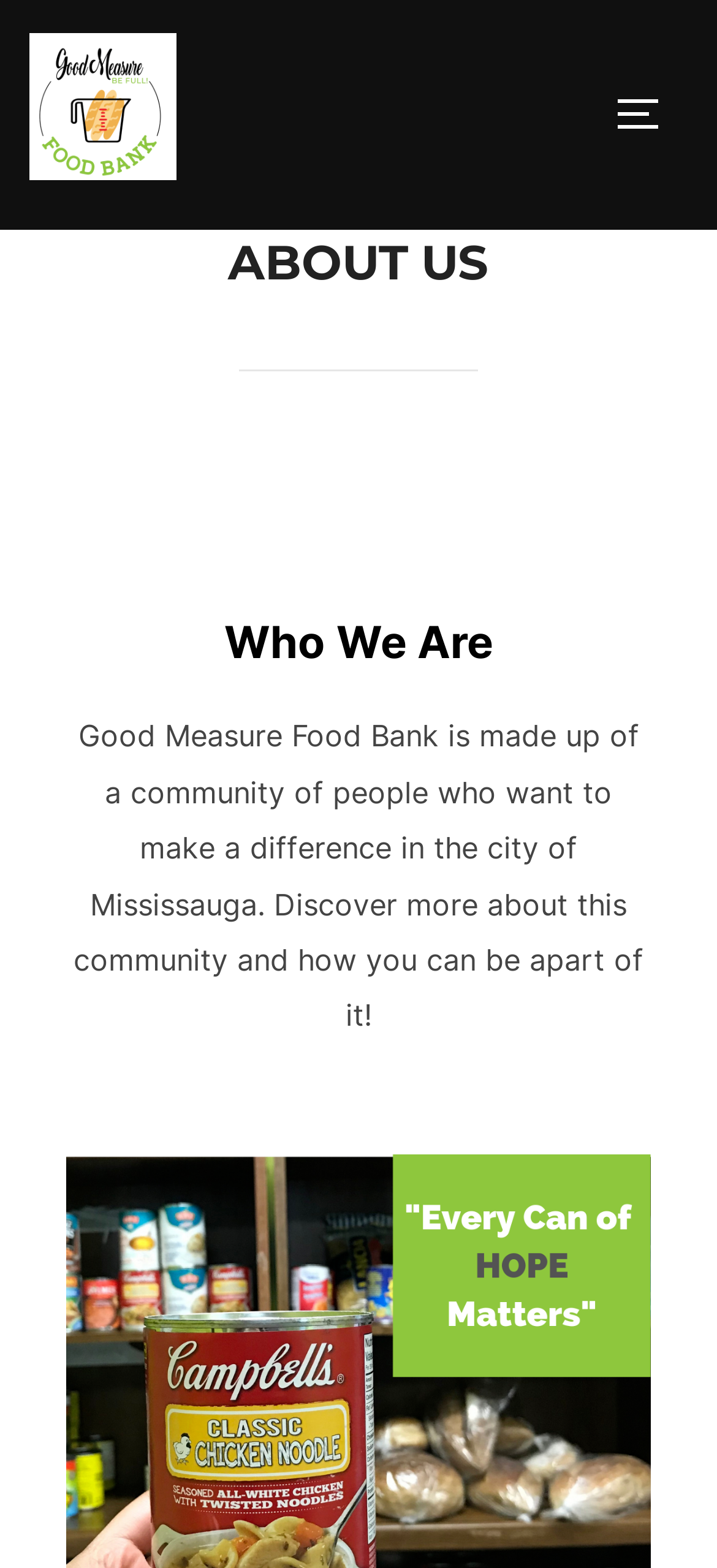What is the name of the organization?
Observe the image and answer the question with a one-word or short phrase response.

Good Measure Food Bank